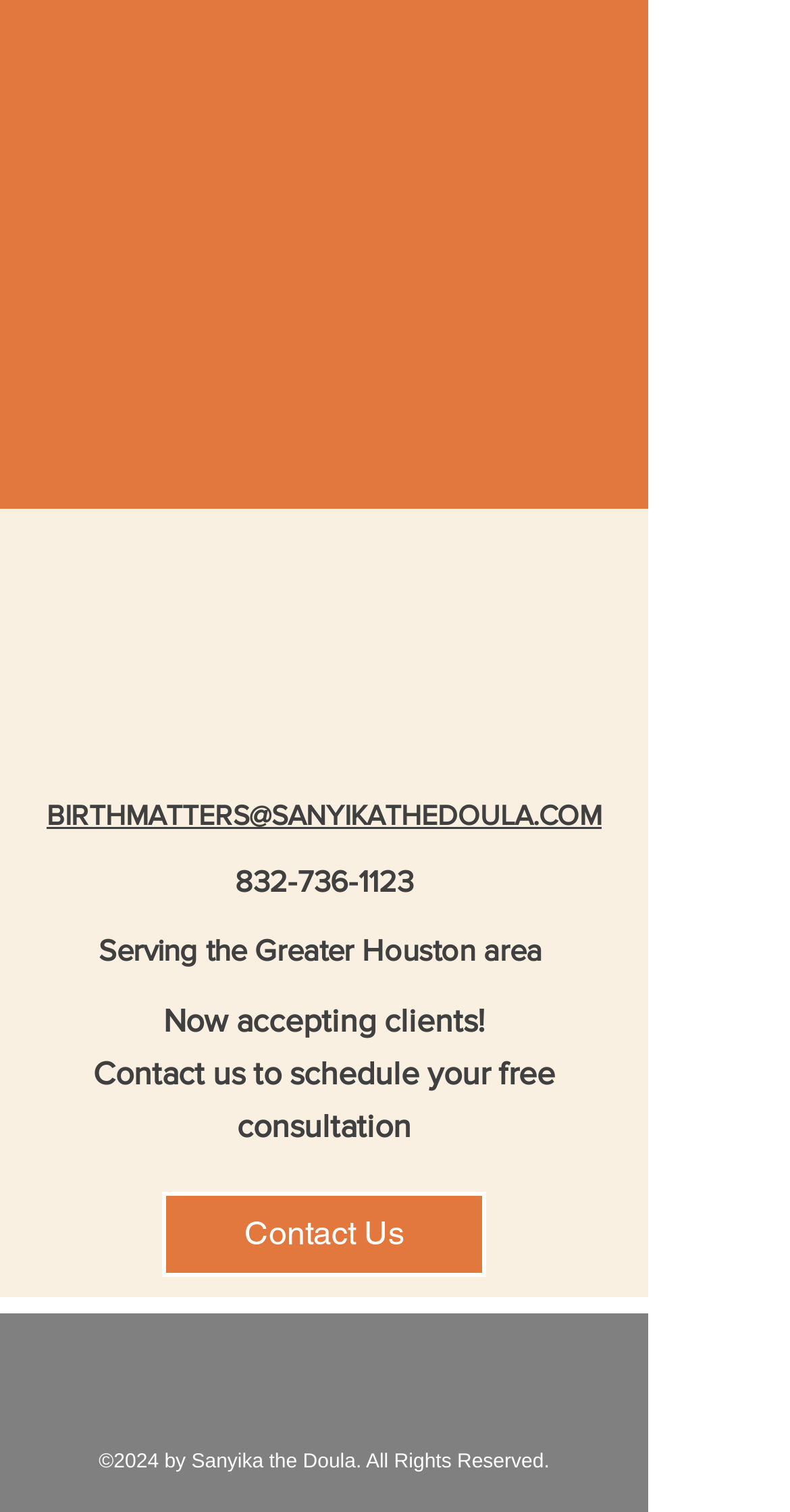Using the details in the image, give a detailed response to the question below:
What social media platforms does Sanyika have?

The 'Social Bar' list on the webpage contains links to Facebook and Instagram, indicating that Sanyika has a presence on these social media platforms, which can be used to connect with her or learn more about her services.